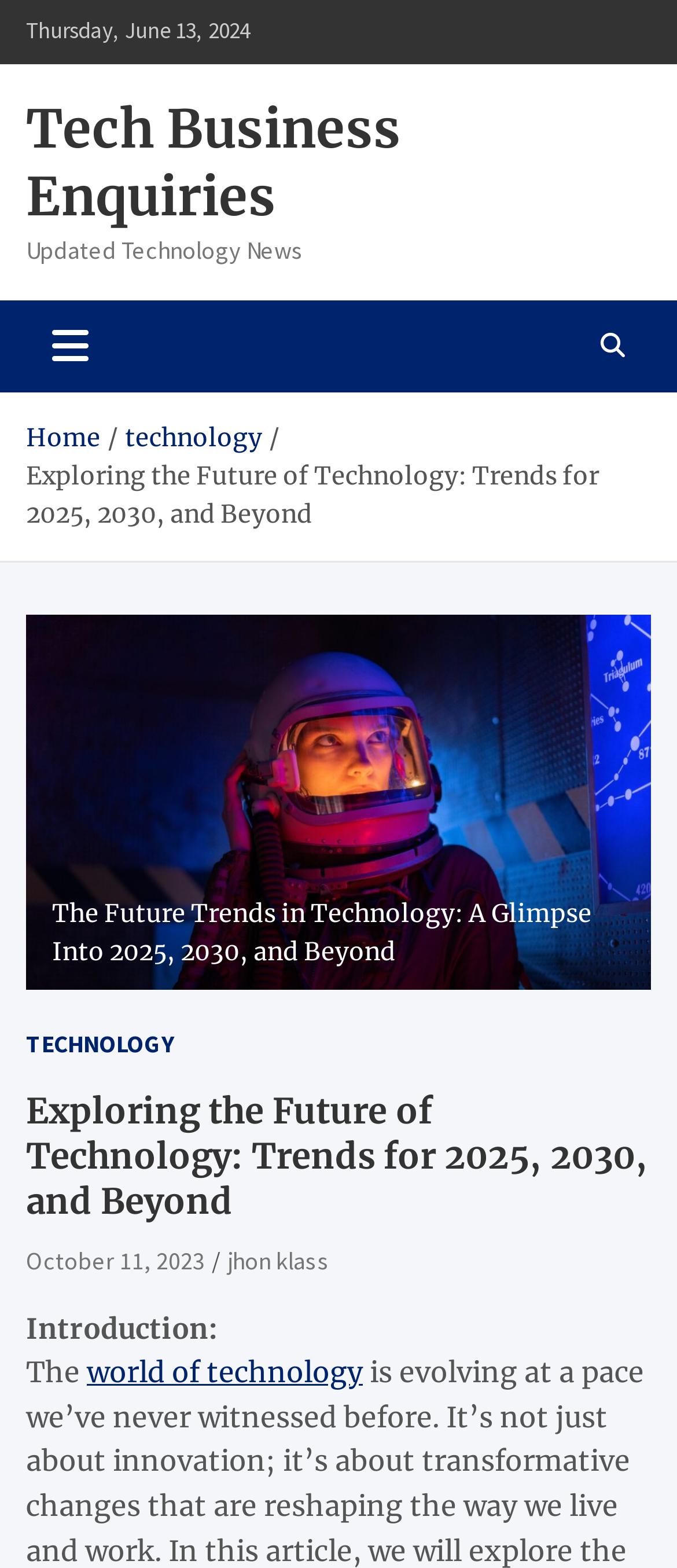Using the provided element description: "technology", determine the bounding box coordinates of the corresponding UI element in the screenshot.

[0.185, 0.269, 0.387, 0.289]